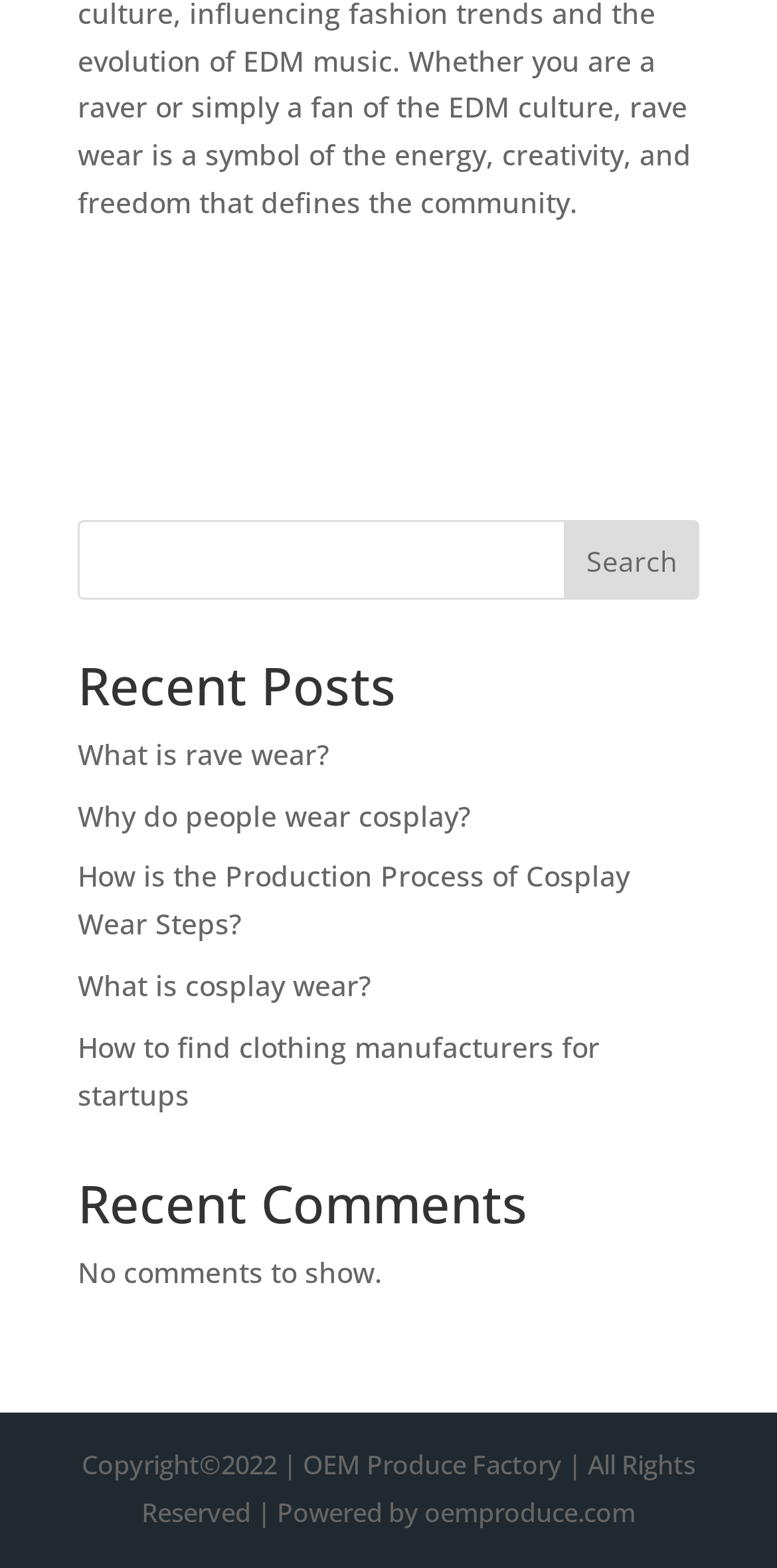Provide a brief response in the form of a single word or phrase:
What is the purpose of the search box?

To search content